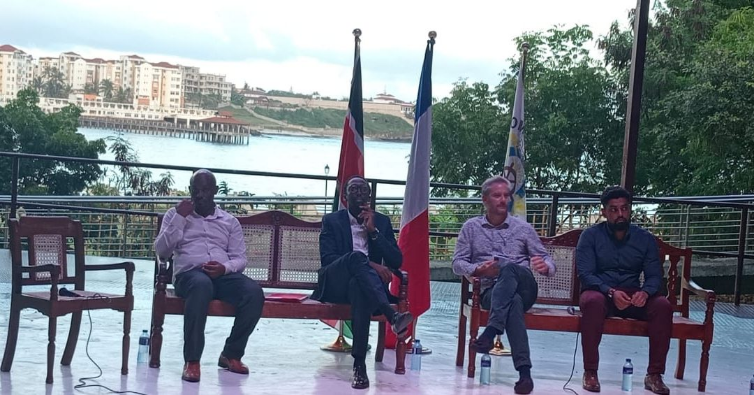Provide a comprehensive description of the image.

The image features a panel discussion with four men seated on wooden chairs, engaged in a conversation. They are positioned in front of two flags: one representing Kenya and the other France, symbolizing the collaboration between the two nations. The backdrop showcases a scenic view of the coastline, with buildings visible along the shore, indicating the coastal setting of the event.

This gathering is part of a masterclass on the Blue Economy, which emphasizes sustainable maritime practices. The event was led by Hervé Berville, the French Minister of the Seas, who shares insights on harnessing the ocean's resources while advocating for marine conservation. The atmosphere is animated, reflecting the importance of empowering youth with knowledge to protect marine biodiversity and foster leadership in environmental stewardship, particularly in the vibrant coastal city of Mombasa.